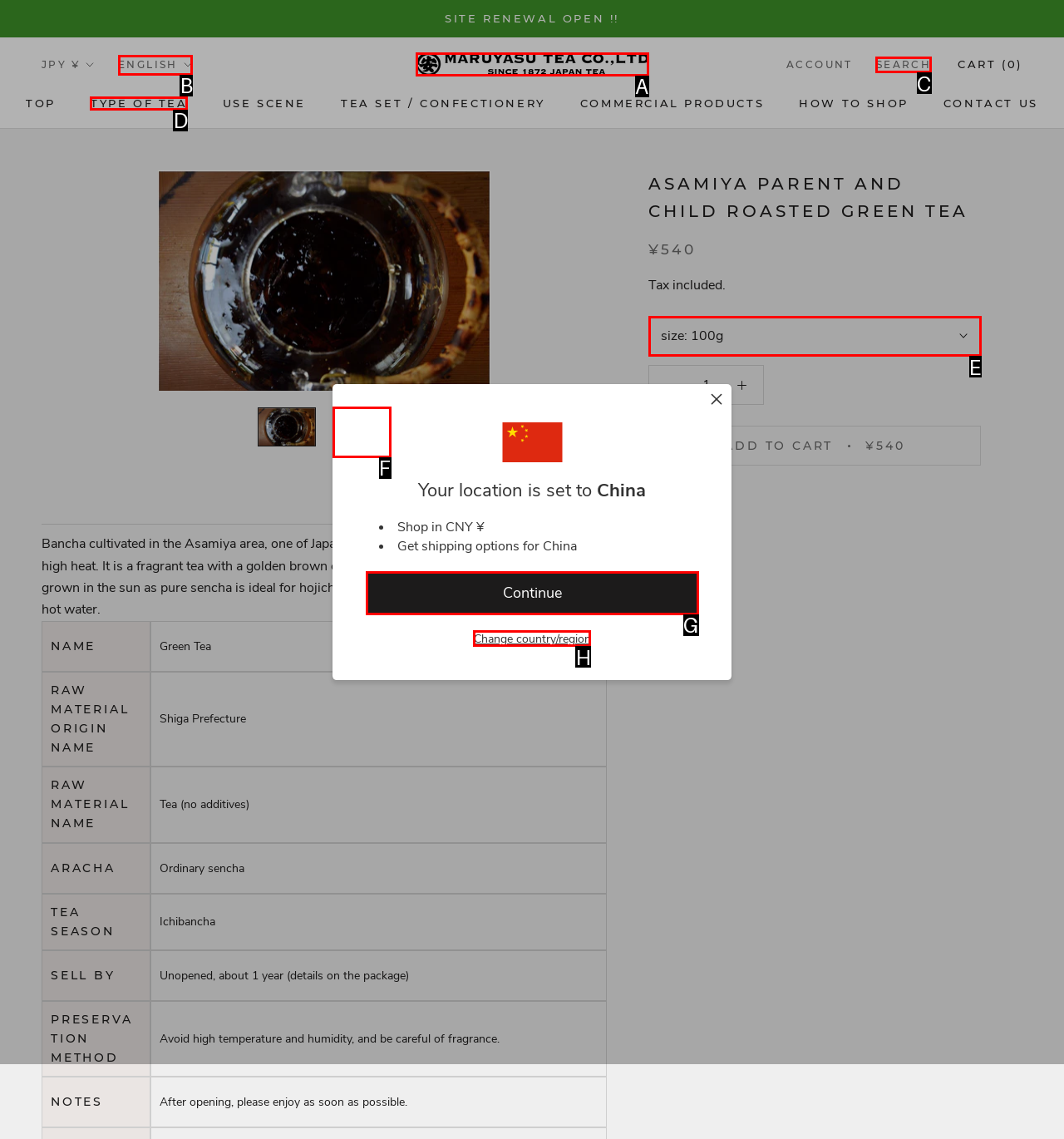Tell me which option I should click to complete the following task: Search for products Answer with the option's letter from the given choices directly.

C